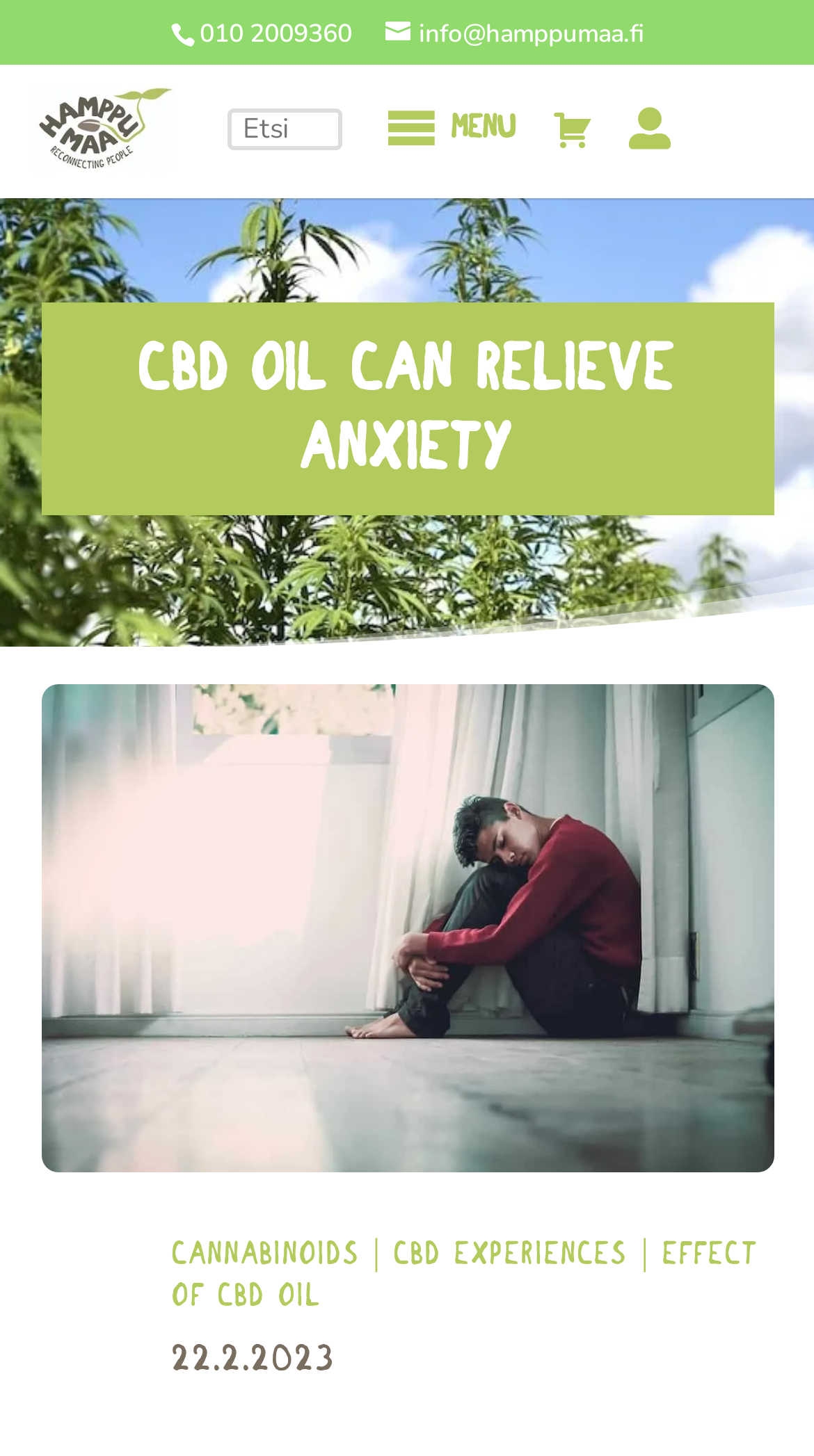Bounding box coordinates should be in the format (top-left x, top-left y, bottom-right x, bottom-right y) and all values should be floating point numbers between 0 and 1. Determine the bounding box coordinate for the UI element described as: aria-label="Etsi" name="s" placeholder="Etsi"

[0.28, 0.074, 0.421, 0.103]